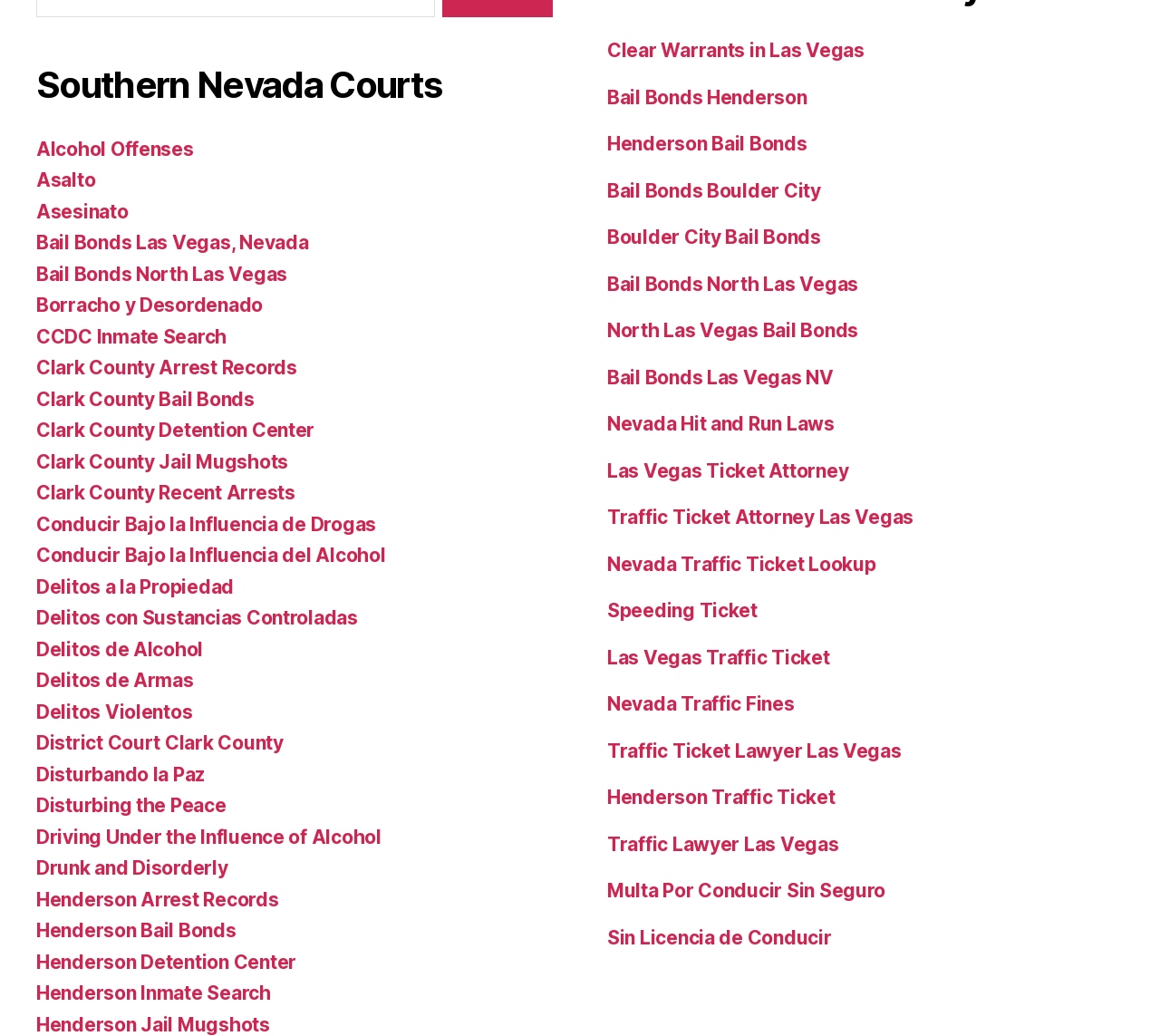Ascertain the bounding box coordinates for the UI element detailed here: "Bail Bonds North Las Vegas". The coordinates should be provided as [left, top, right, bottom] with each value being a float between 0 and 1.

[0.031, 0.254, 0.248, 0.276]